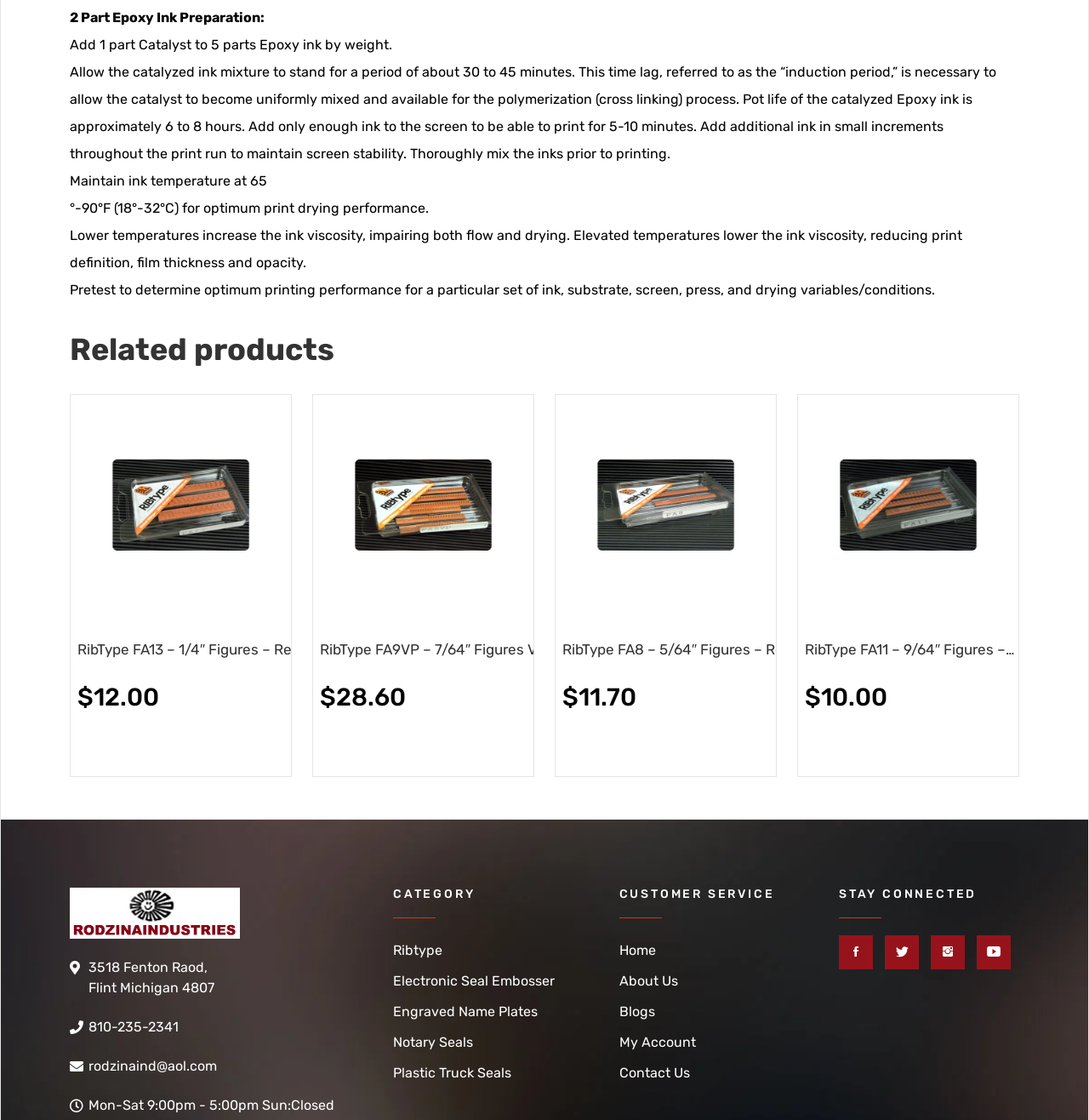Using the element description provided, determine the bounding box coordinates in the format (top-left x, top-left y, bottom-right x, bottom-right y). Ensure that all values are floating point numbers between 0 and 1. Element description: Subscribe

None